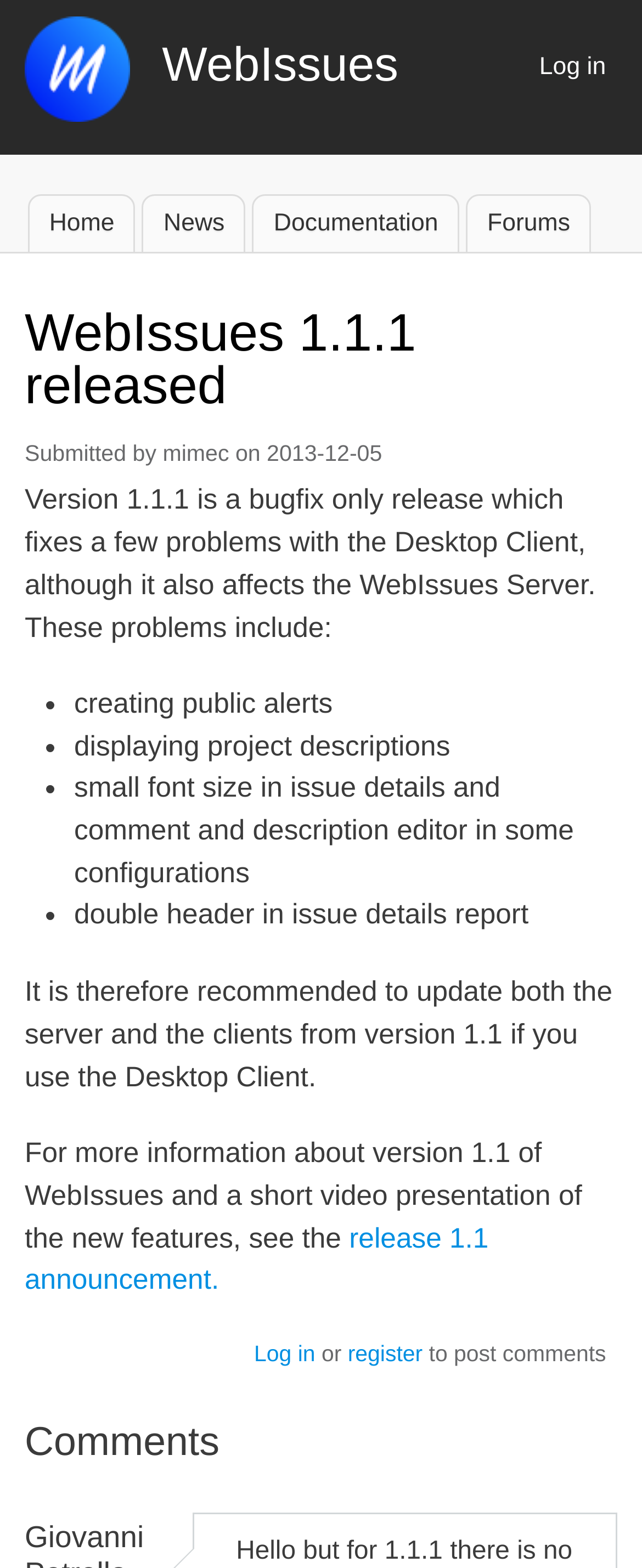Please locate the bounding box coordinates of the region I need to click to follow this instruction: "View Marion Hutton's image".

None